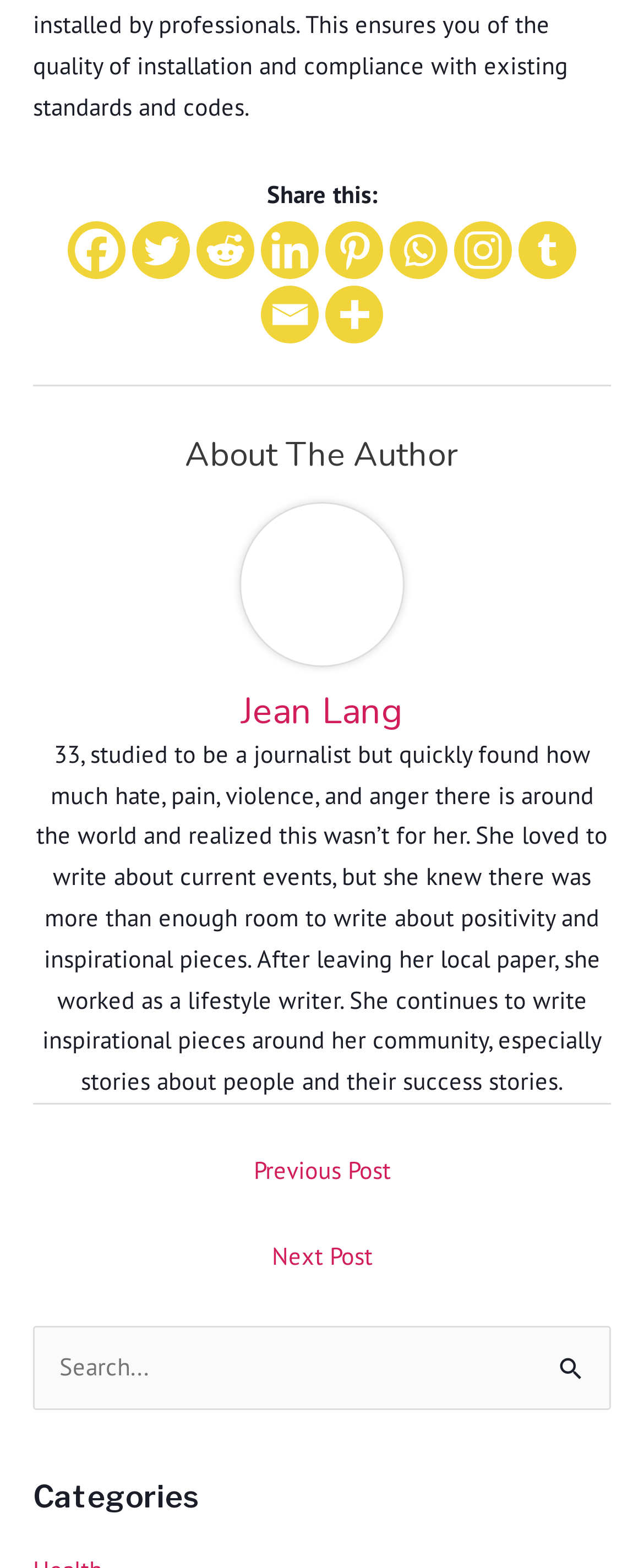What is the category section for?
Look at the image and construct a detailed response to the question.

The 'Categories' heading suggests that this section is meant to categorize posts on the website, allowing users to browse content by category.